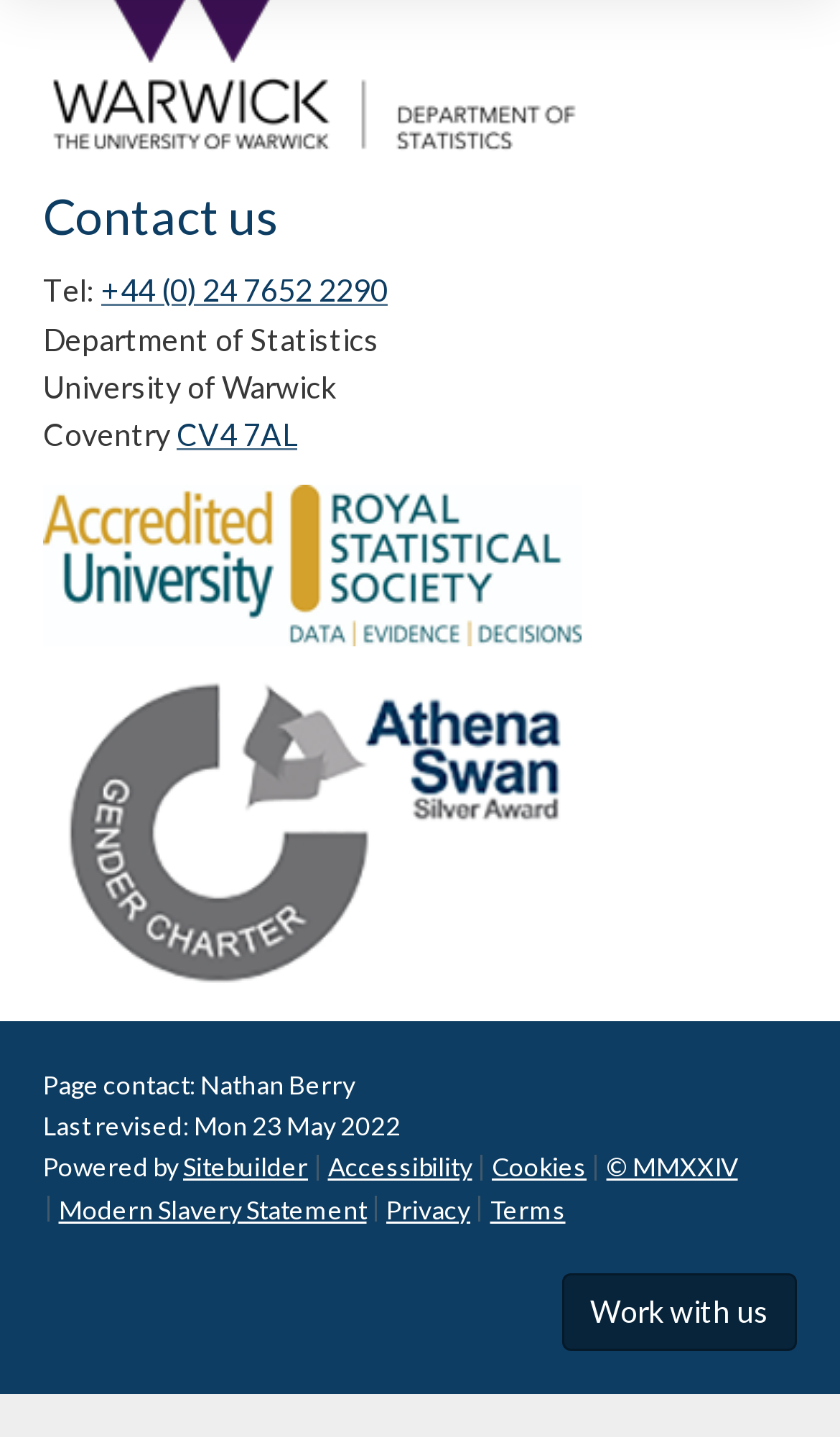What is the location of the University of Warwick?
Using the image, provide a detailed and thorough answer to the question.

I found the location by looking at the text 'University of Warwick' and the corresponding text and link next to it, which contains the location information.